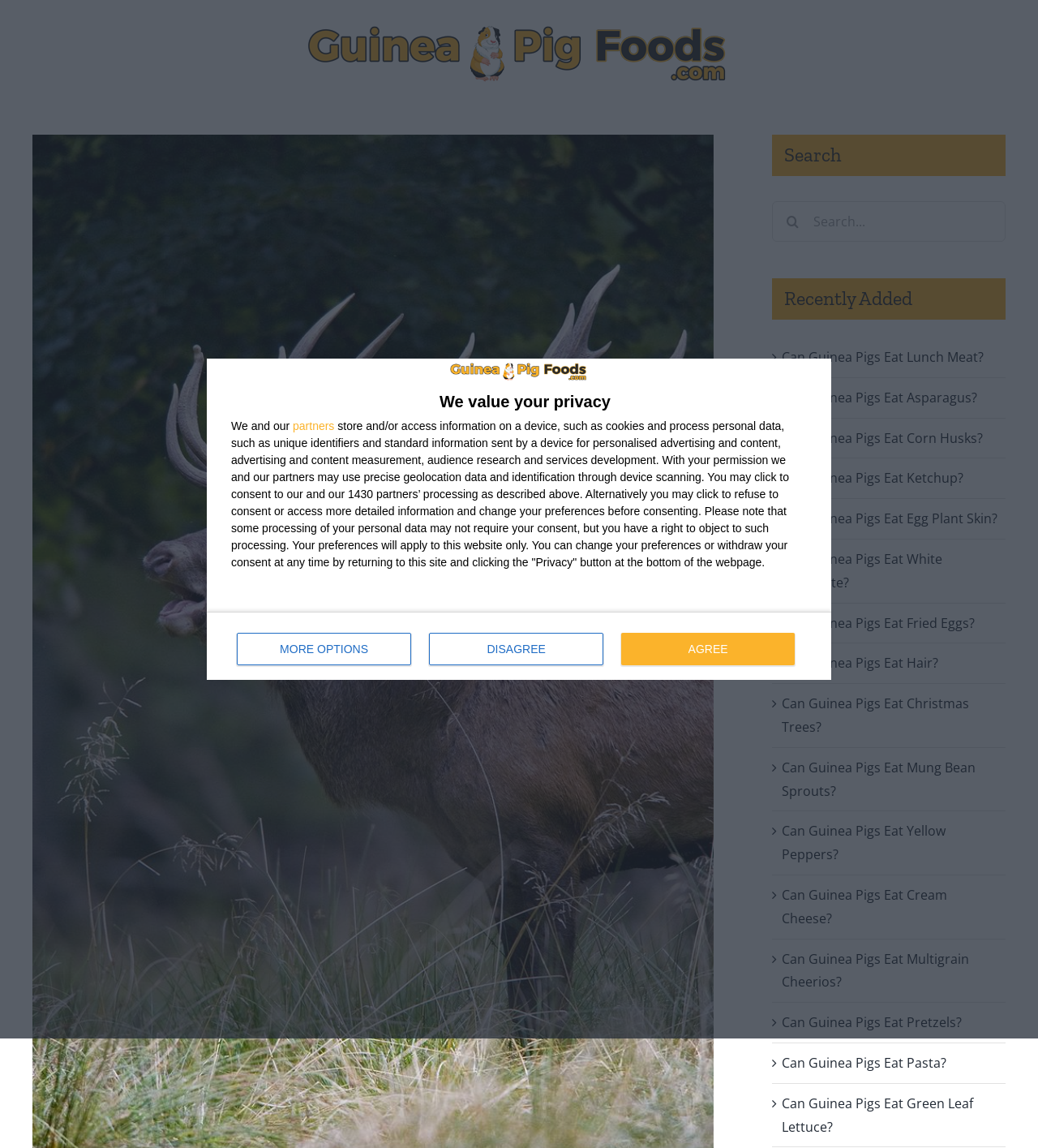Please find the bounding box coordinates of the element that needs to be clicked to perform the following instruction: "Explore Can Guinea Pigs Eat Antlers?". The bounding box coordinates should be four float numbers between 0 and 1, represented as [left, top, right, bottom].

[0.199, 0.312, 0.801, 0.593]